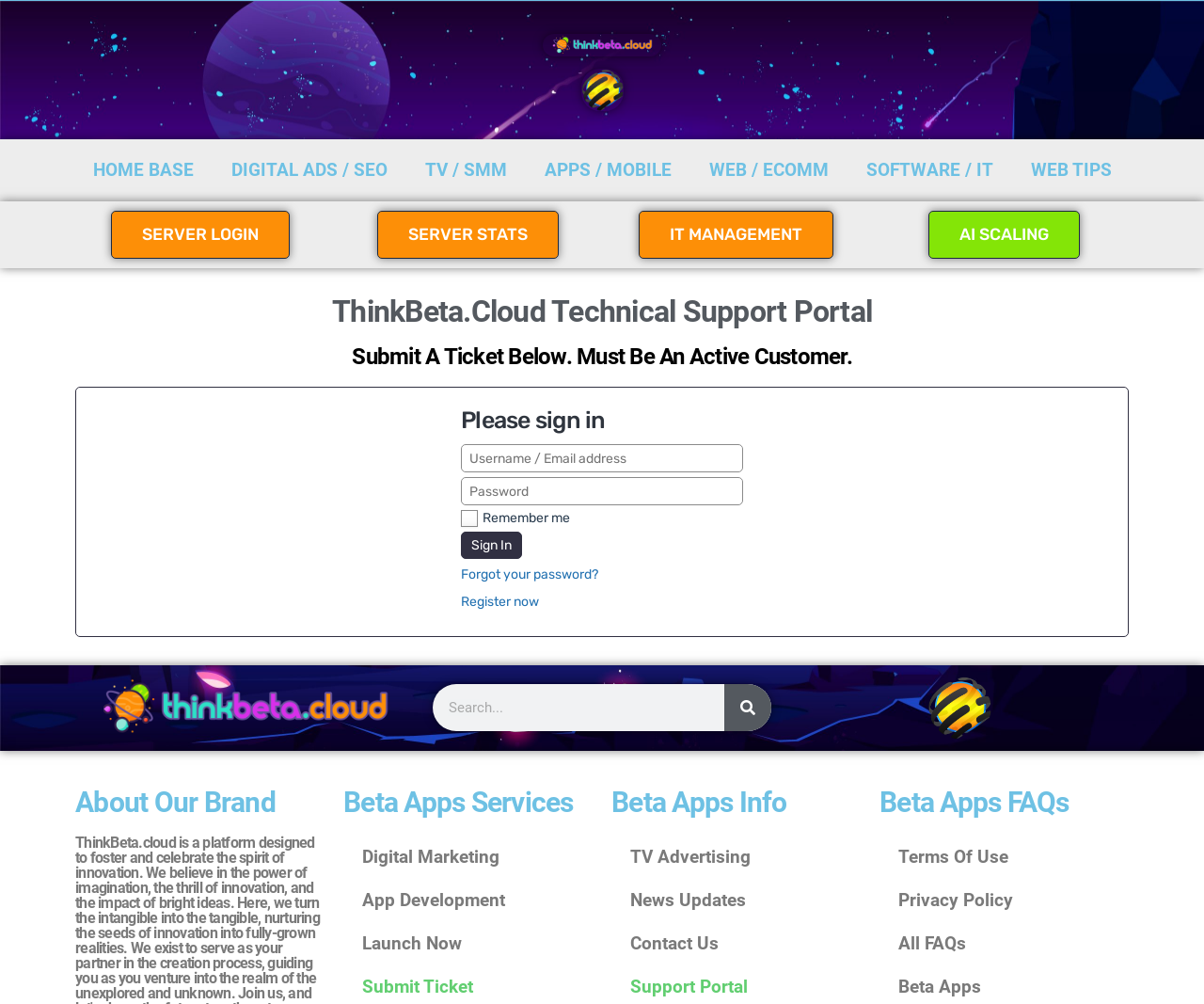Using the element description Search, predict the bounding box coordinates for the UI element. Provide the coordinates in (top-left x, top-left y, bottom-right x, bottom-right y) format with values ranging from 0 to 1.

[0.602, 0.682, 0.641, 0.728]